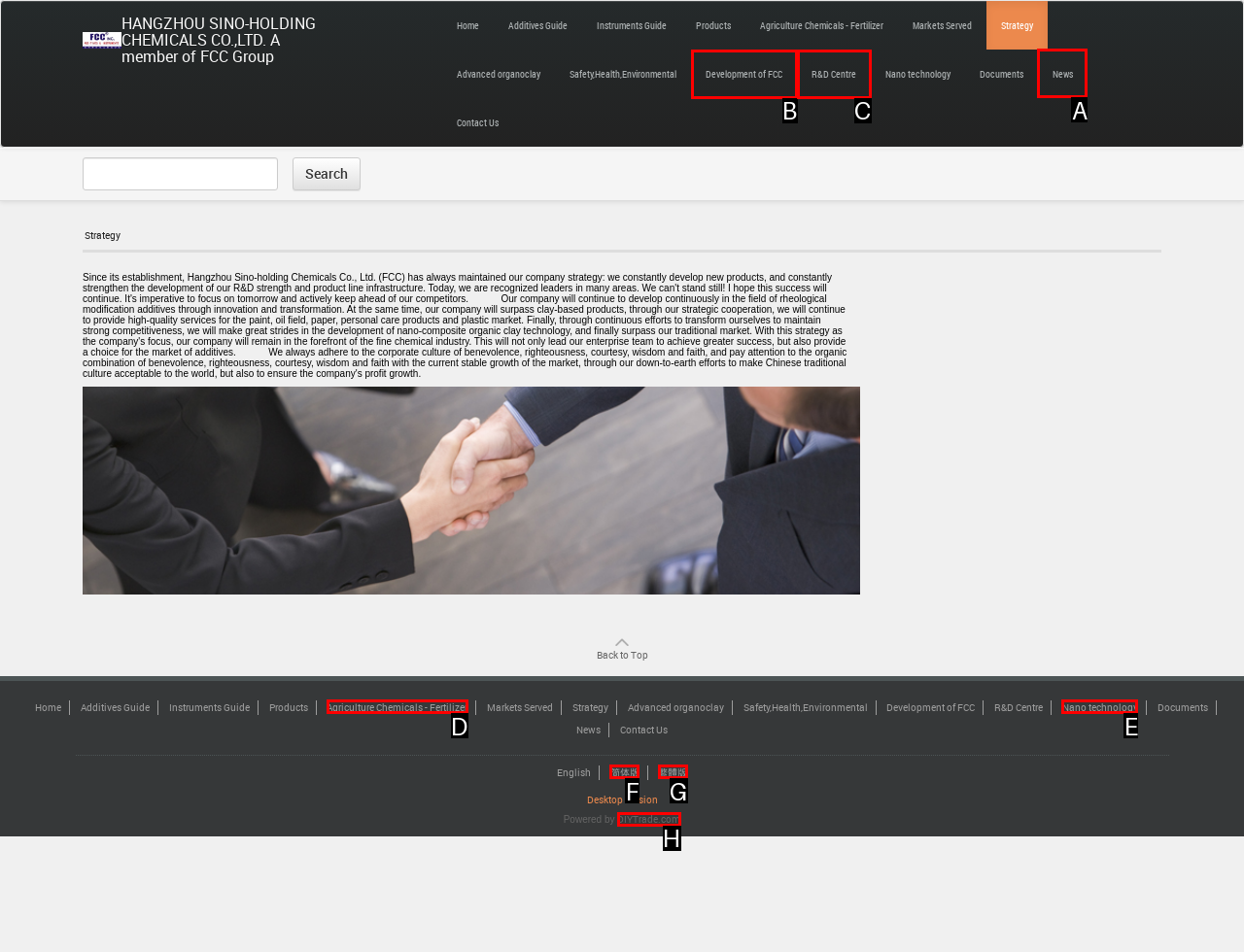For the given instruction: View News, determine which boxed UI element should be clicked. Answer with the letter of the corresponding option directly.

A